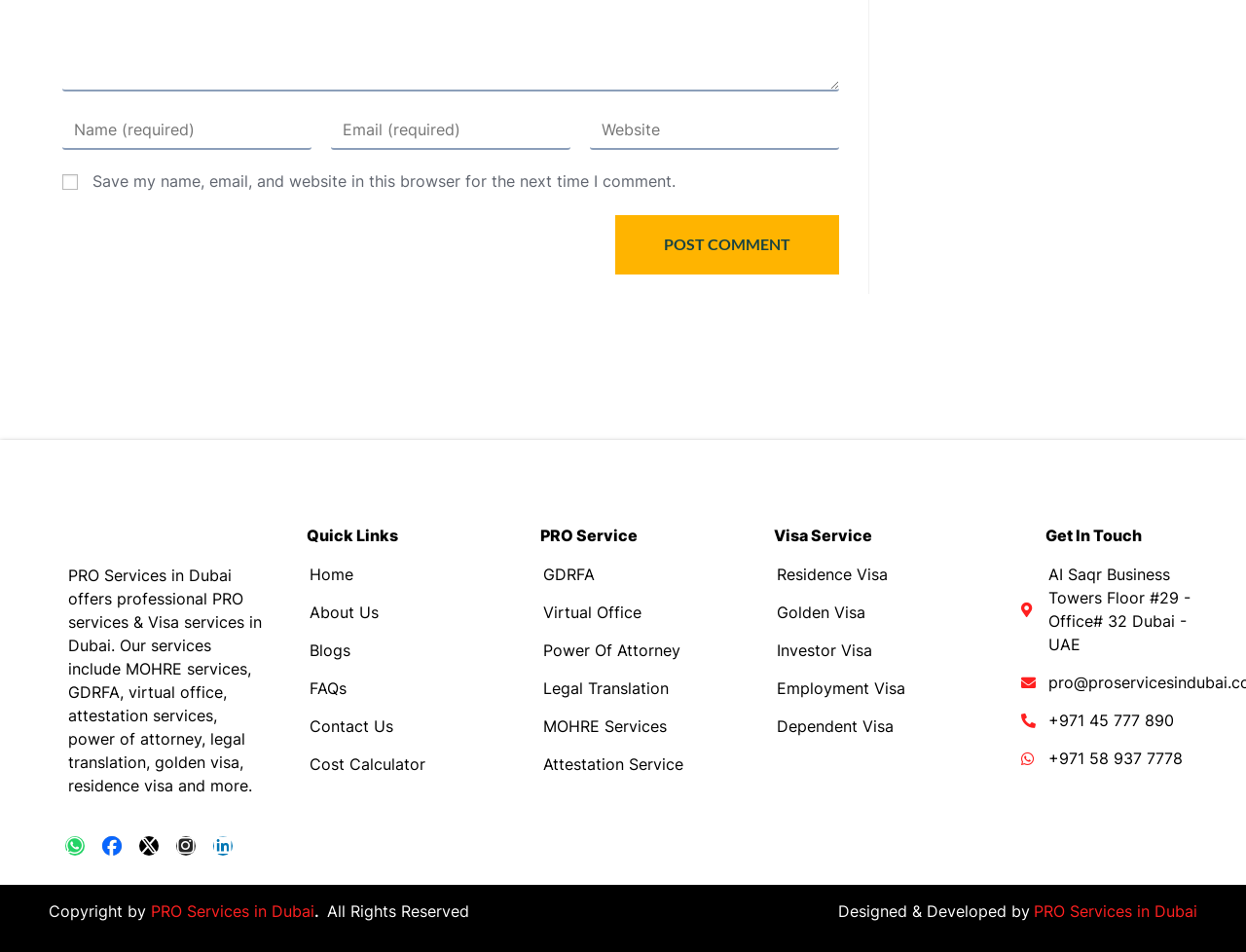Given the element description, predict the bounding box coordinates in the format (top-left x, top-left y, bottom-right x, bottom-right y), using floating point numbers between 0 and 1: Golden Visa

[0.602, 0.631, 0.804, 0.656]